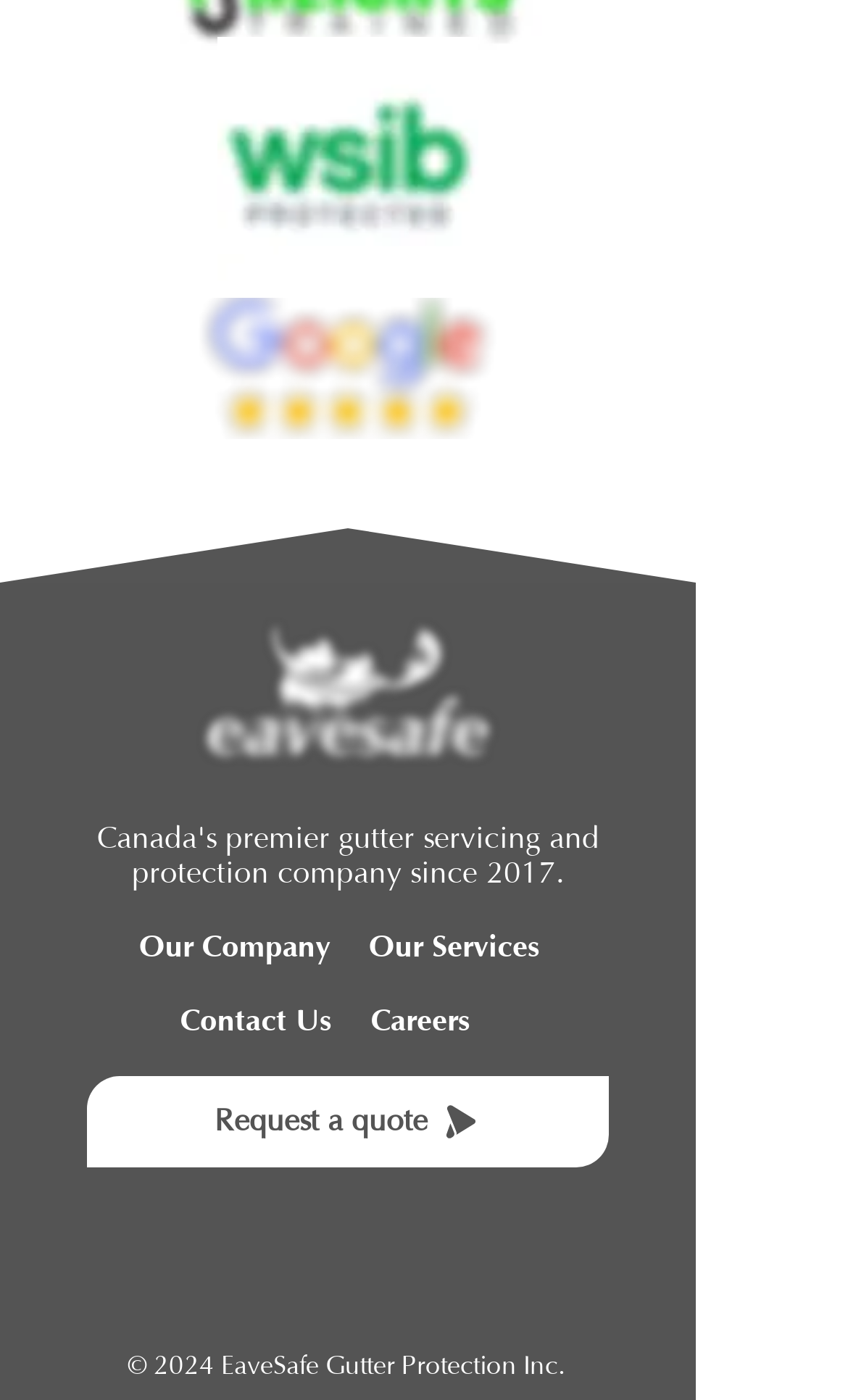Calculate the bounding box coordinates for the UI element based on the following description: "Careers". Ensure the coordinates are four float numbers between 0 and 1, i.e., [left, top, right, bottom].

[0.437, 0.717, 0.553, 0.742]